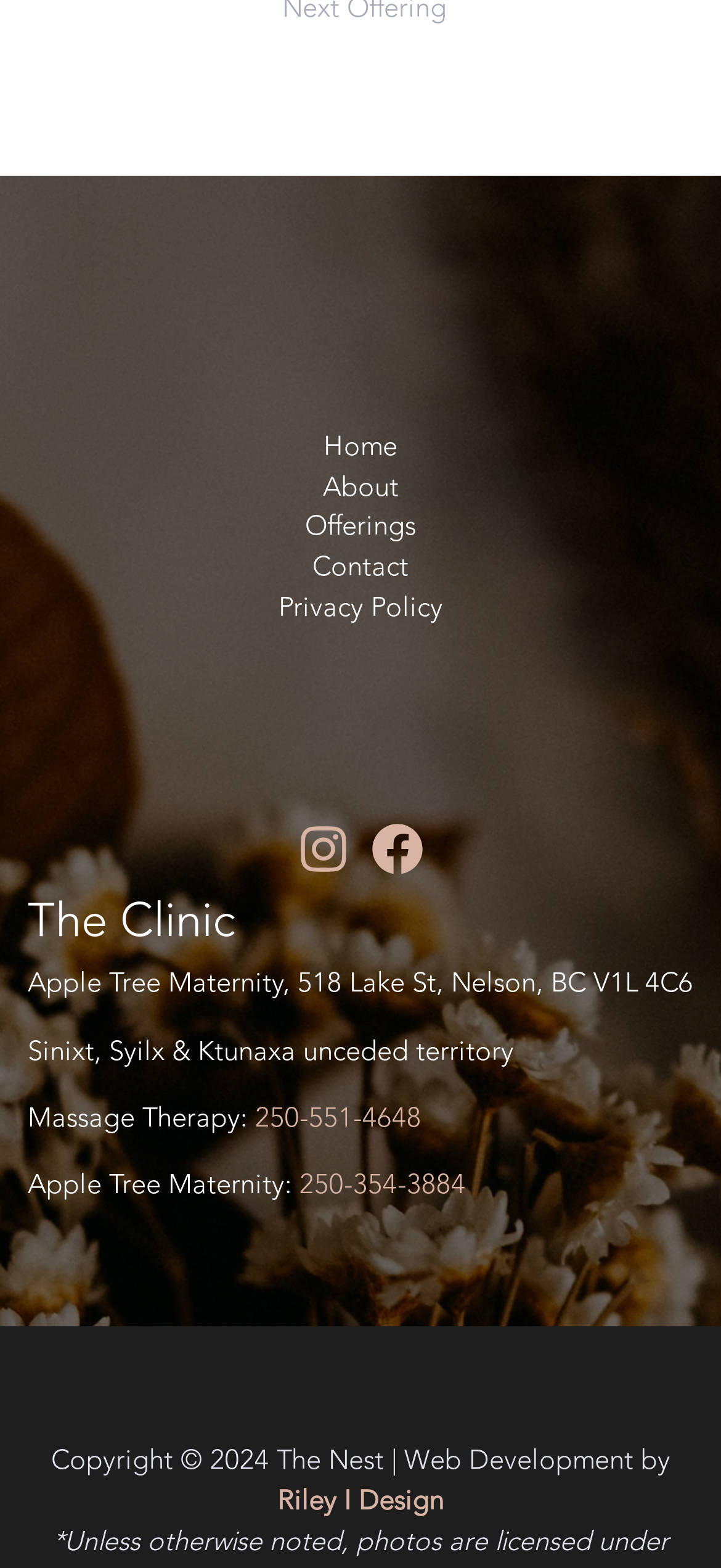Locate the bounding box of the UI element defined by this description: "Privacy Policy". The coordinates should be given as four float numbers between 0 and 1, formatted as [left, top, right, bottom].

[0.335, 0.375, 0.665, 0.401]